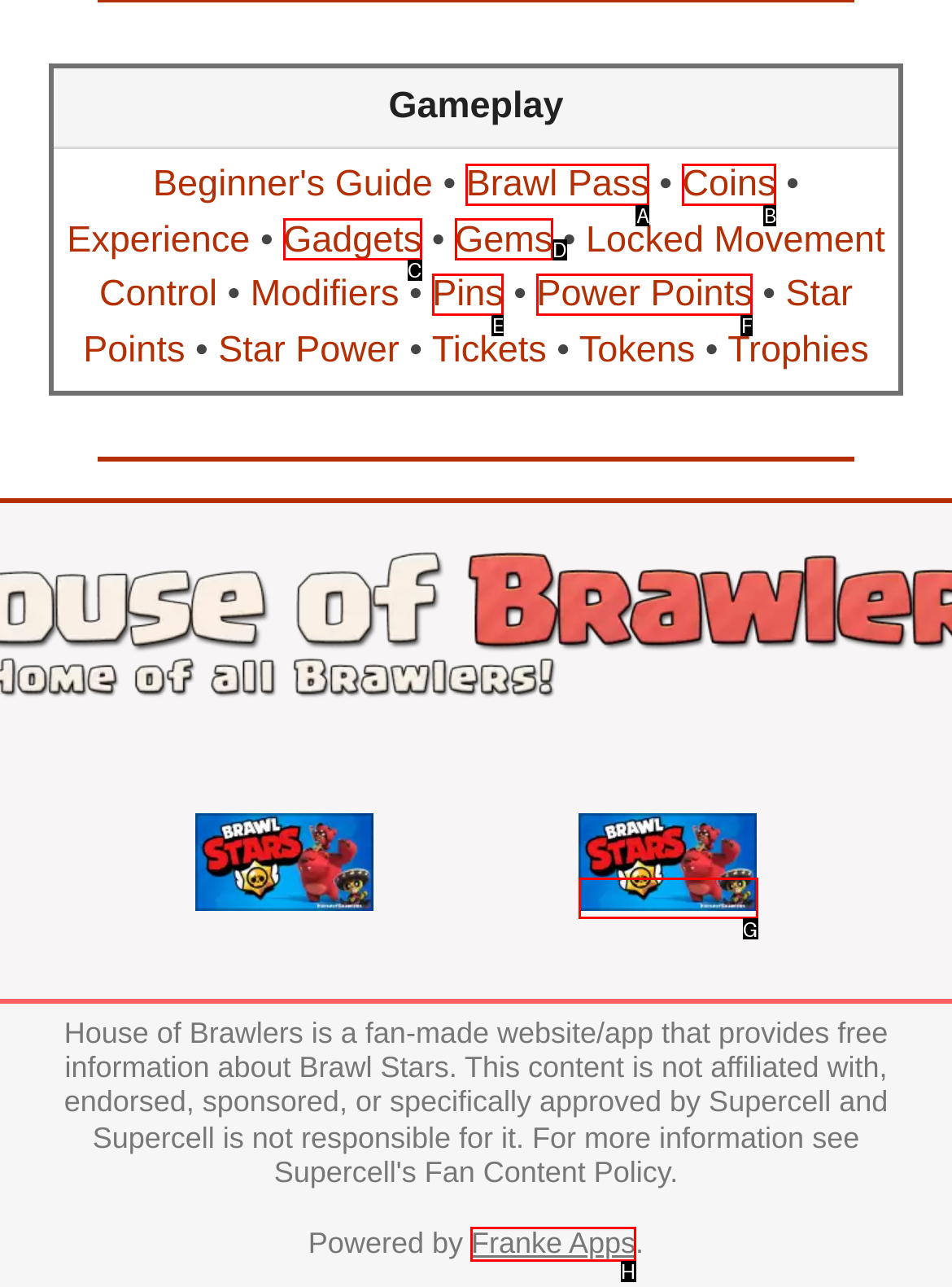Which choice should you pick to execute the task: Click on House of Clashers Google Play
Respond with the letter associated with the correct option only.

G